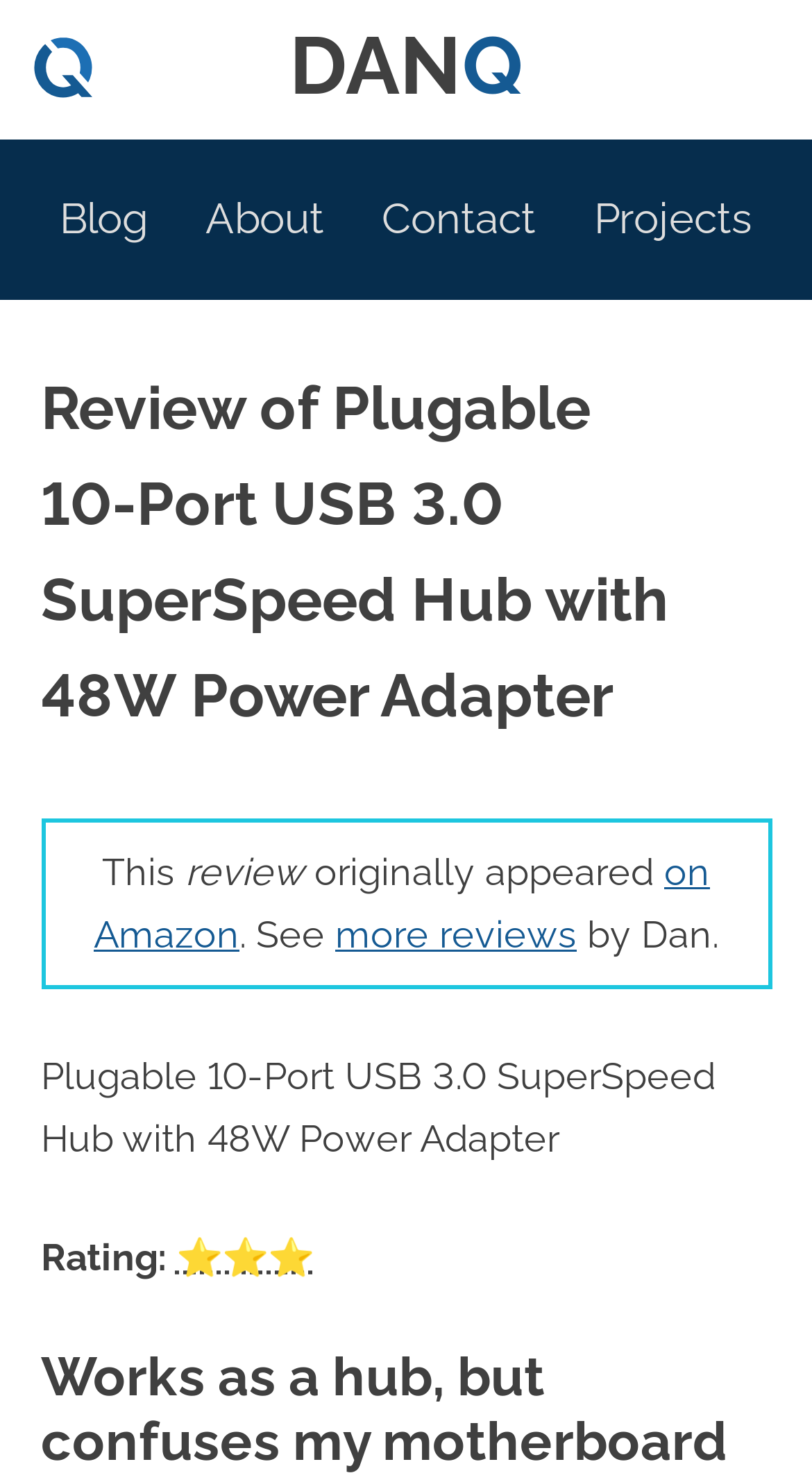Describe all the key features and sections of the webpage thoroughly.

The webpage is a review of the Plugable 10-Port USB 3.0 SuperSpeed Hub with 48W Power Adapter. At the top, there is a link to the author's name, "DAN Q", accompanied by a small image. Below this, there are four links to other sections of the website: "Blog", "About", "Contact", and "Projects".

The main content of the review is divided into two sections. The first section has a heading that matches the title of the webpage, "Review of Plugable 10-Port USB 3.0 SuperSpeed Hub with 48W Power Adapter". Below this, there is a paragraph of text that explains that the review originally appeared on Amazon and provides a link to see more reviews.

The second section has a heading that summarizes the reviewer's experience, "Works as a hub, but confuses my motherboard". This section likely contains the main body of the review, but the exact content is not specified.

To the right of the main content, there is a sidebar that displays the product name, rating, and a 3-out-of-5 star rating represented by three star symbols.